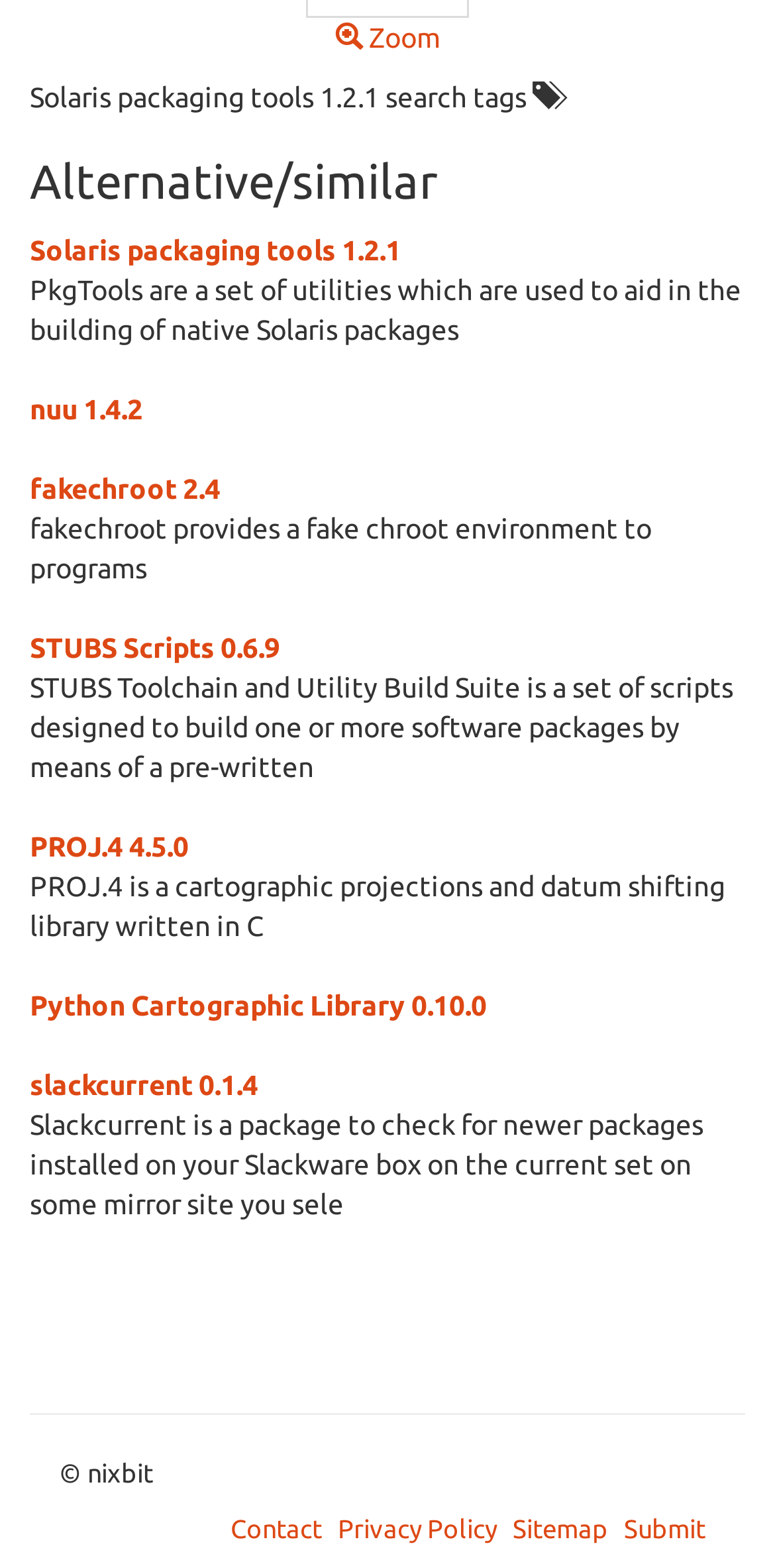Please identify the bounding box coordinates of the clickable element to fulfill the following instruction: "View the sitemap". The coordinates should be four float numbers between 0 and 1, i.e., [left, top, right, bottom].

[0.662, 0.966, 0.797, 0.984]